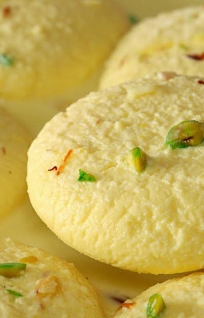Provide a brief response to the question below using a single word or phrase: 
What is the flavor of the milk sauce?

Cardamom-infused